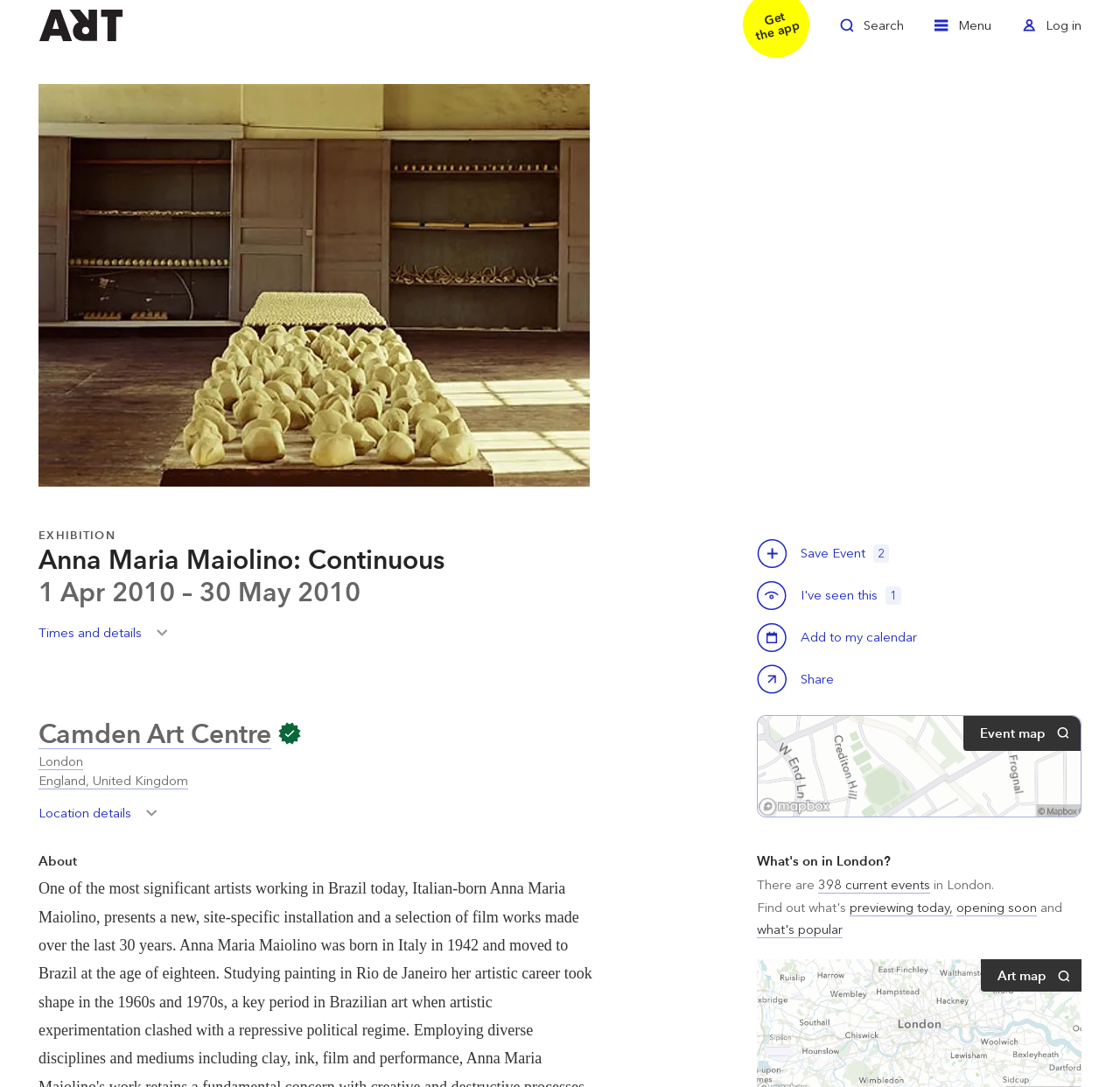Where is the Camden Art Centre located?
Answer with a single word or phrase by referring to the visual content.

London, England, United Kingdom